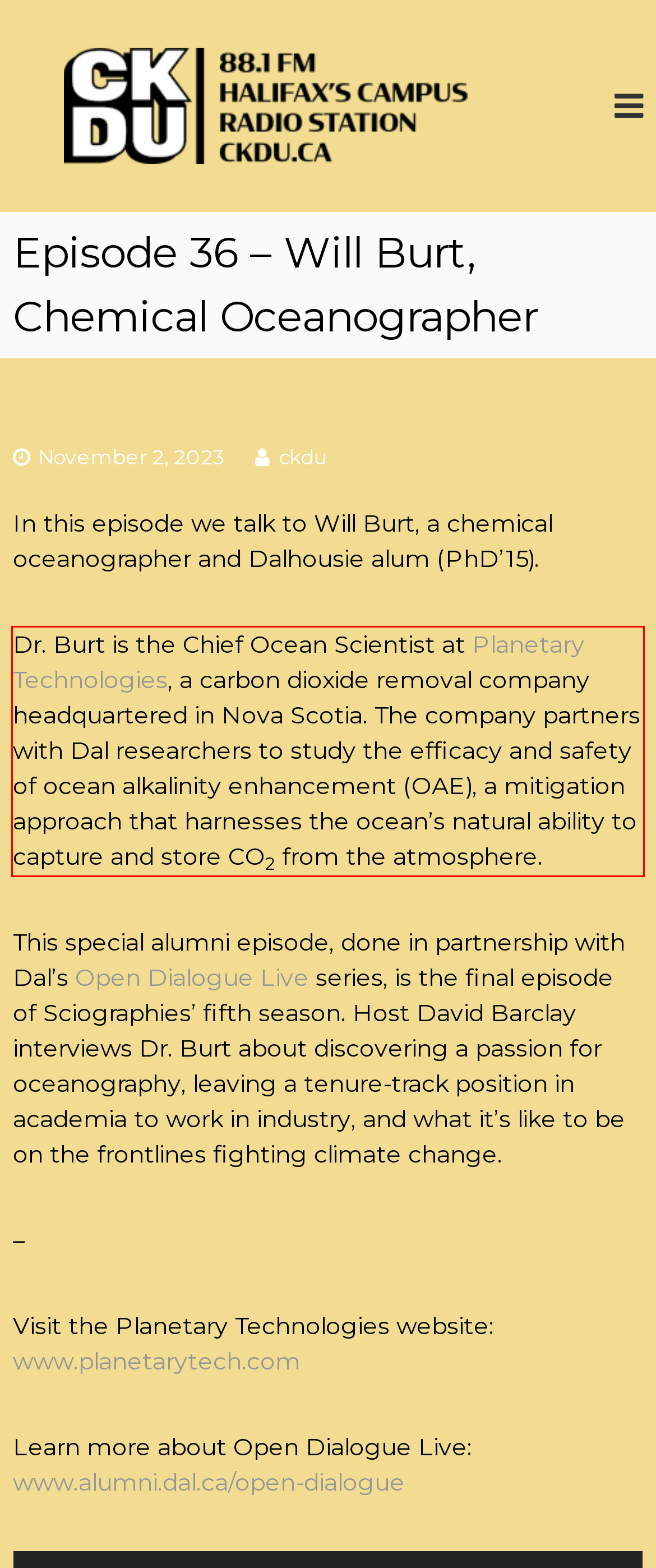Given a screenshot of a webpage containing a red bounding box, perform OCR on the text within this red bounding box and provide the text content.

Dr. Burt is the Chief Ocean Scientist at Planetary Technologies, a carbon dioxide removal company headquartered in Nova Scotia. The company partners with Dal researchers to study the efficacy and safety of ocean alkalinity enhancement (OAE), a mitigation approach that harnesses the ocean’s natural ability to capture and store CO2 from the atmosphere.